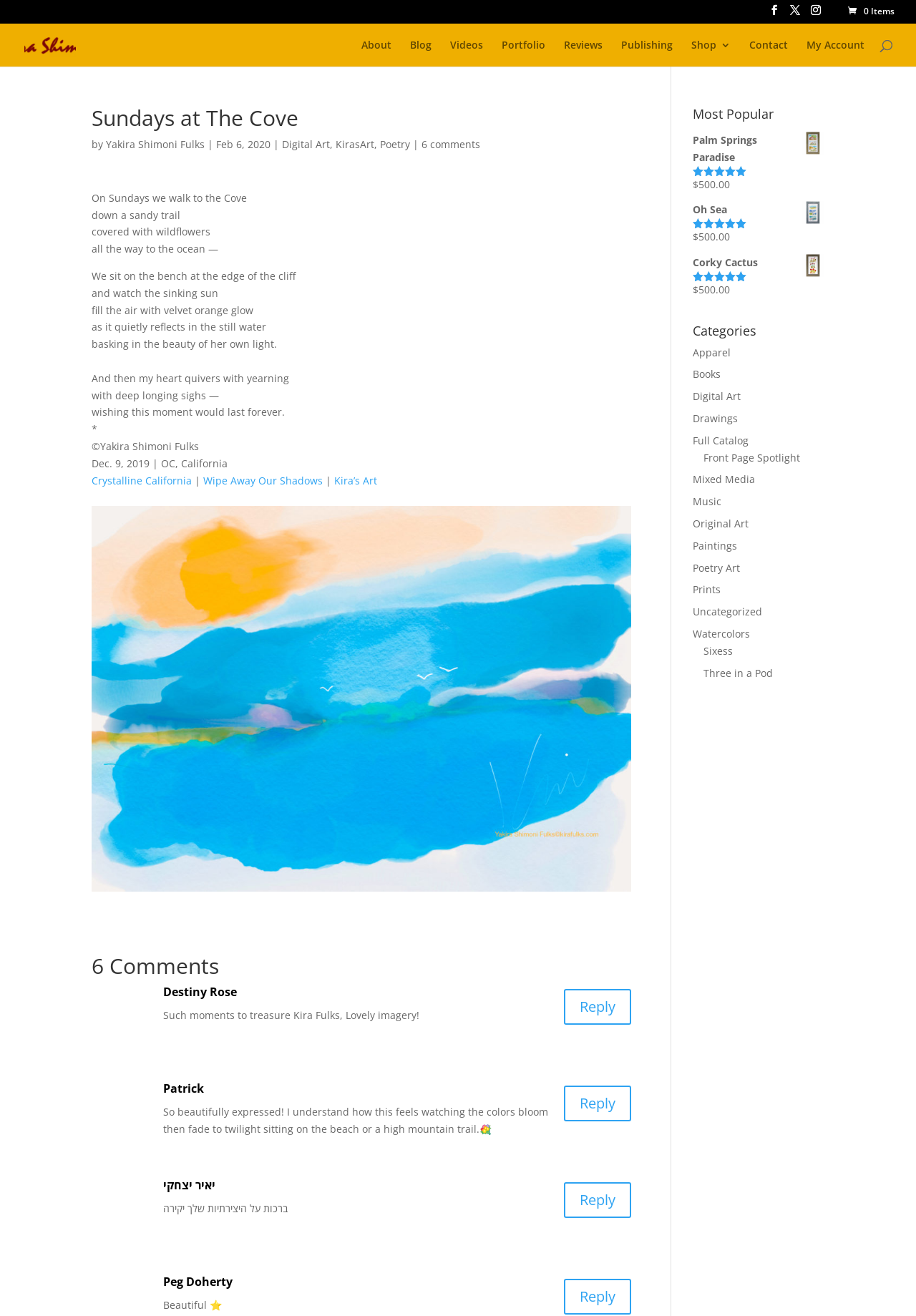Based on the element description Yakira Shimoni Fulks, identify the bounding box coordinates for the UI element. The coordinates should be in the format (top-left x, top-left y, bottom-right x, bottom-right y) and within the 0 to 1 range.

[0.116, 0.104, 0.223, 0.115]